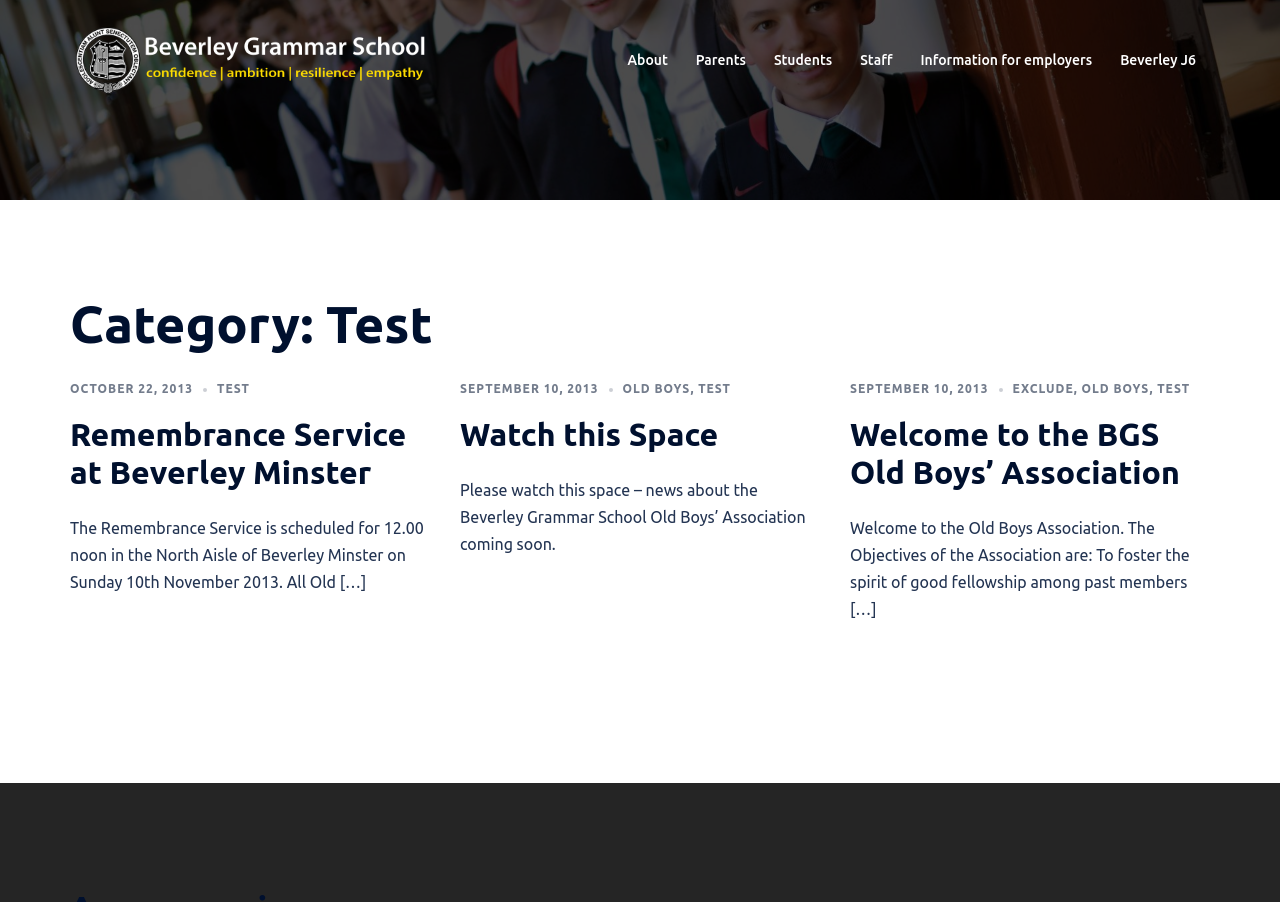Specify the bounding box coordinates of the area to click in order to execute this command: 'Read the Welcome to the BGS Old Boys’ Association article'. The coordinates should consist of four float numbers ranging from 0 to 1, and should be formatted as [left, top, right, bottom].

[0.664, 0.46, 0.945, 0.545]